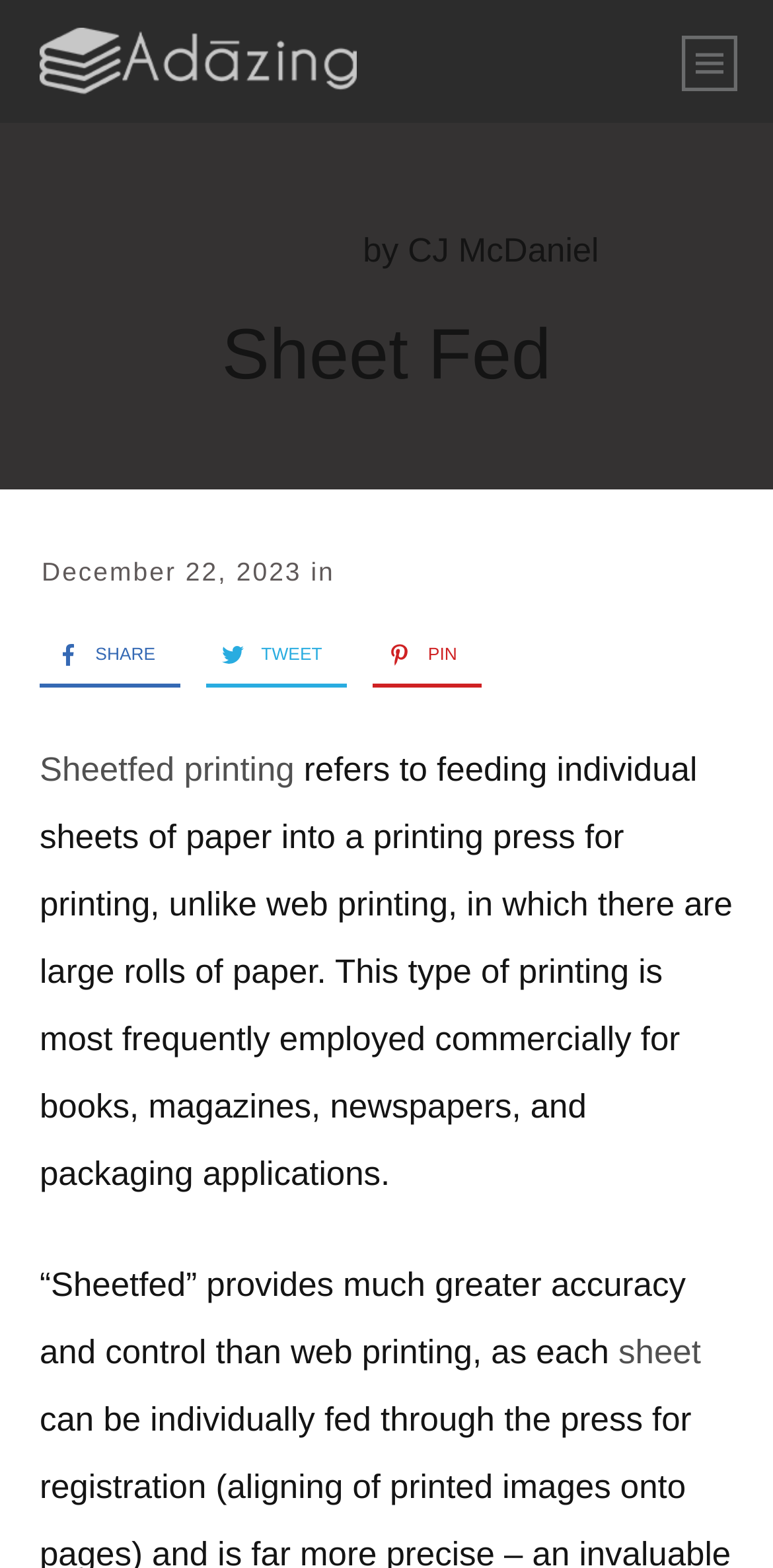Identify the bounding box of the HTML element described as: "Share 0".

[0.051, 0.4, 0.201, 0.435]